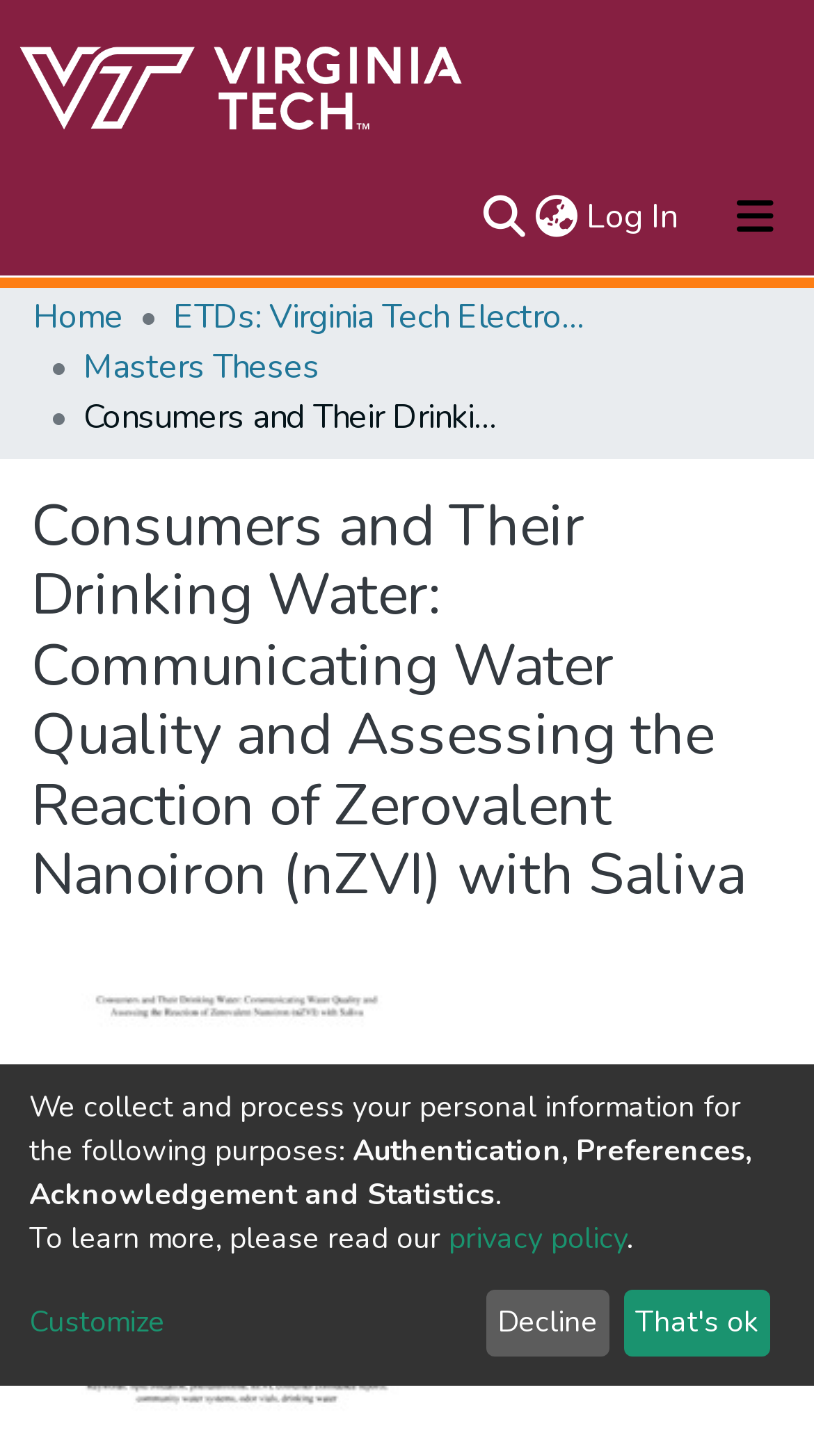Locate the bounding box coordinates of the area you need to click to fulfill this instruction: 'Switch language'. The coordinates must be in the form of four float numbers ranging from 0 to 1: [left, top, right, bottom].

[0.651, 0.132, 0.715, 0.166]